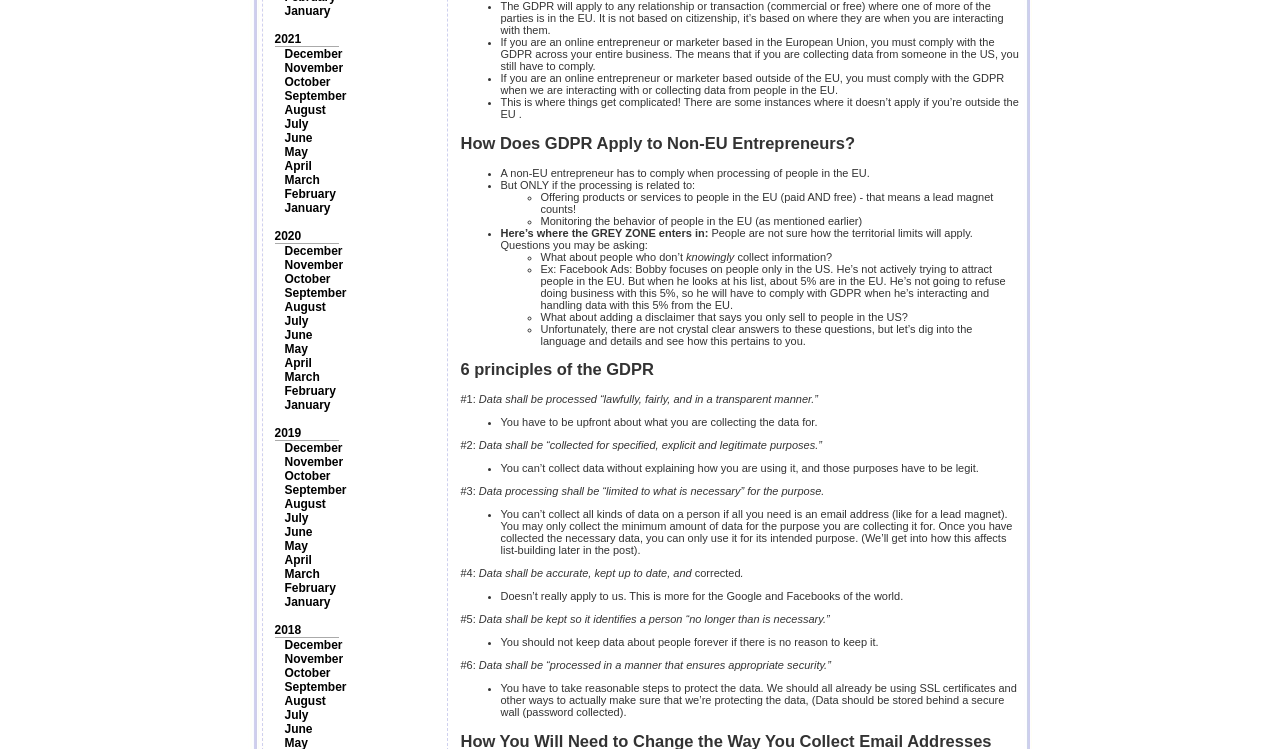Show the bounding box coordinates for the HTML element as described: "alt="Streetsblog San Francisco home"".

None